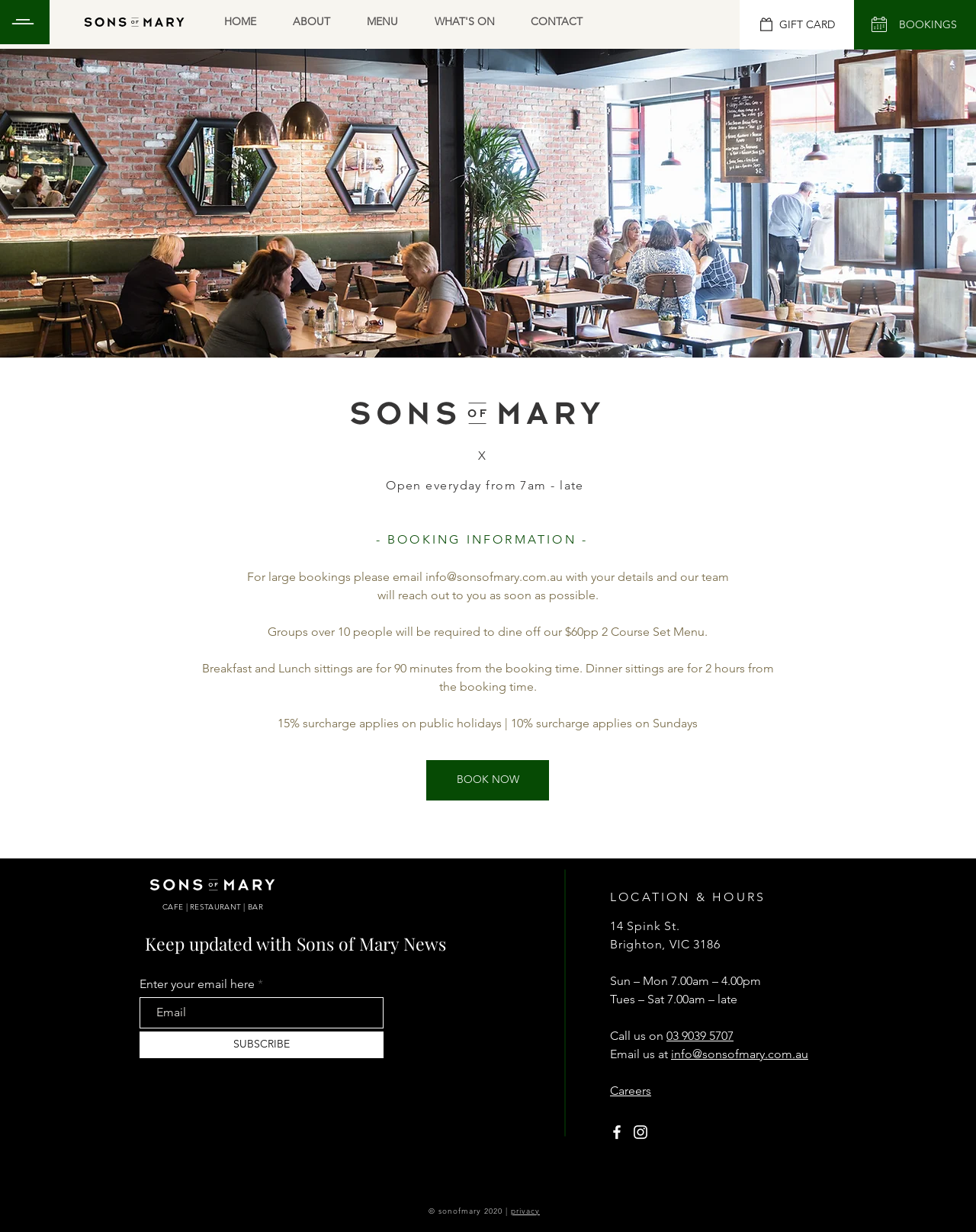Determine the bounding box coordinates for the element that should be clicked to follow this instruction: "Visit the Sons of Mary Facebook page". The coordinates should be given as four float numbers between 0 and 1, in the format [left, top, right, bottom].

[0.623, 0.911, 0.641, 0.926]